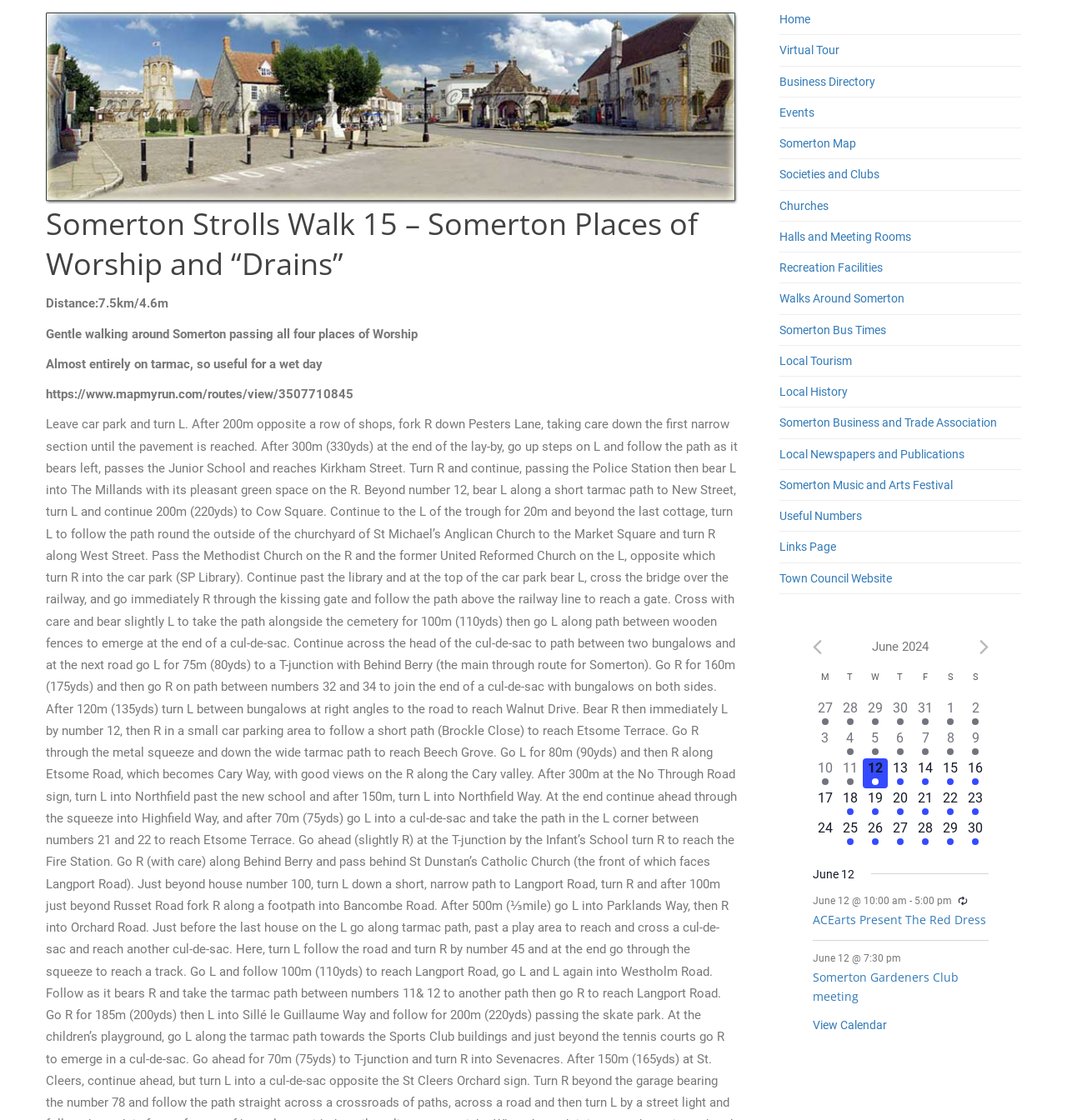Specify the bounding box coordinates of the area to click in order to follow the given instruction: "Click on the 'Walks Around Somerton' link."

[0.73, 0.253, 0.957, 0.281]